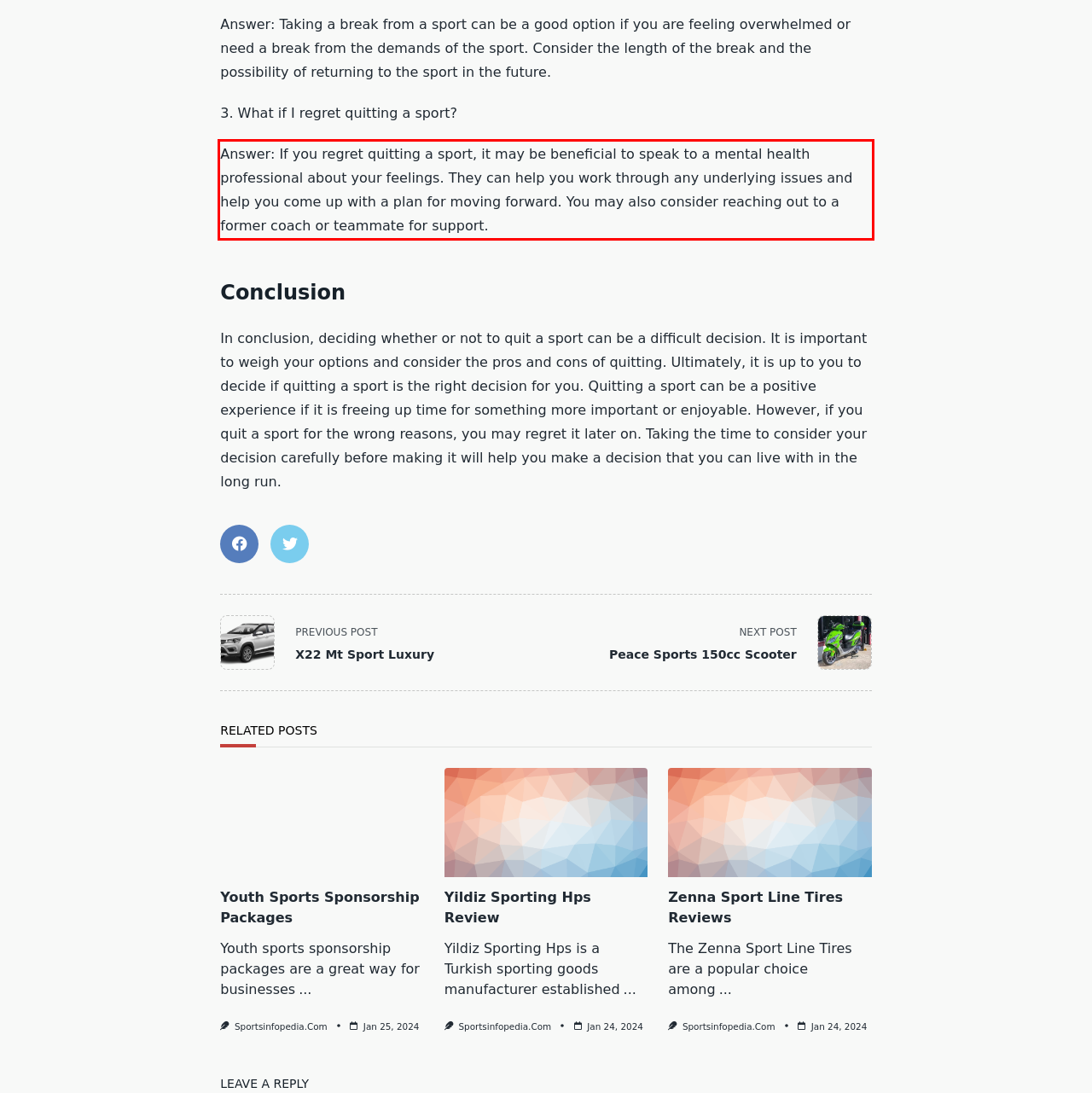Please look at the webpage screenshot and extract the text enclosed by the red bounding box.

Answer: If you regret quitting a sport, it may be beneficial to speak to a mental health professional about your feelings. They can help you work through any underlying issues and help you come up with a plan for moving forward. You may also consider reaching out to a former coach or teammate for support.